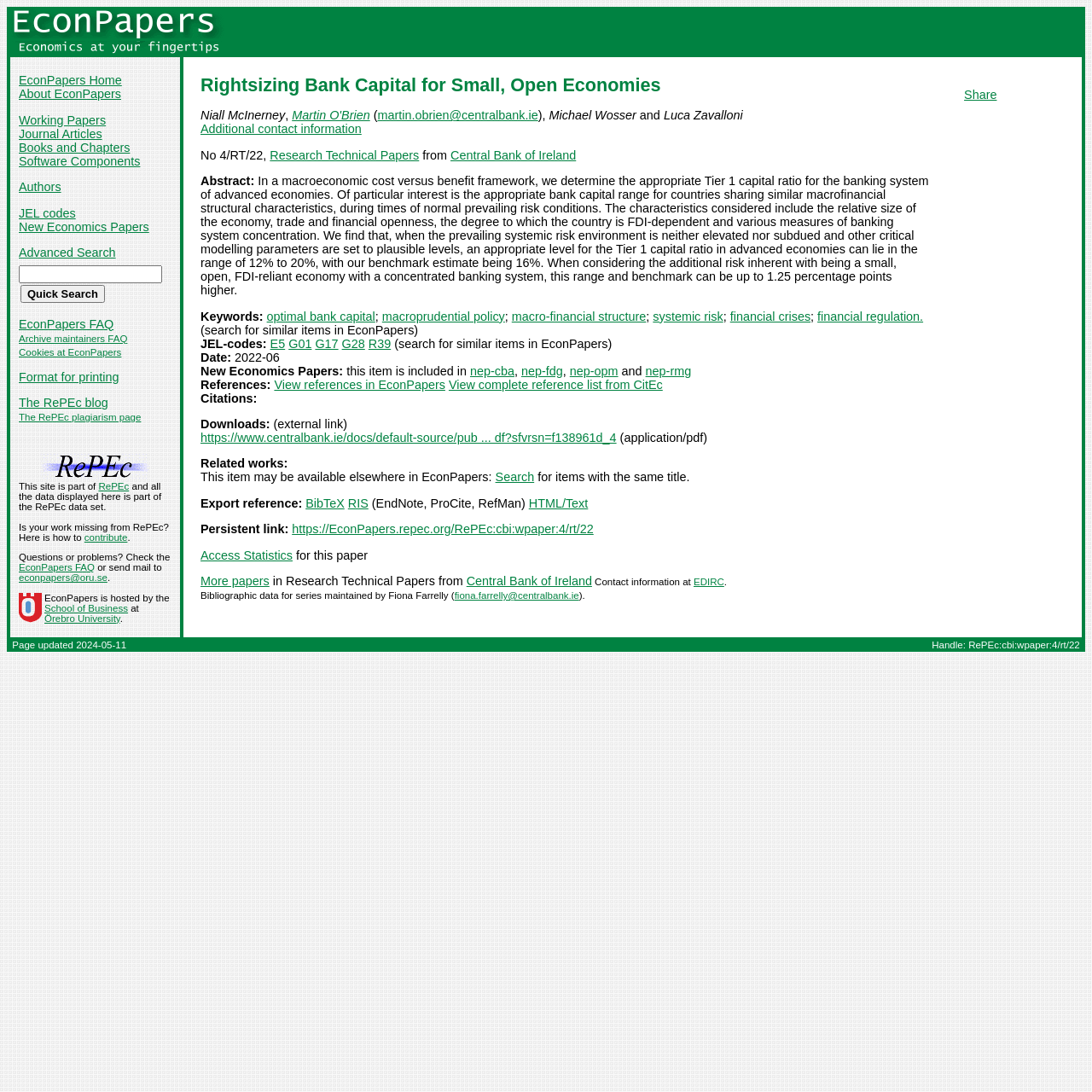Determine the bounding box coordinates for the area you should click to complete the following instruction: "Search for similar items in EconPapers".

[0.184, 0.296, 0.383, 0.308]